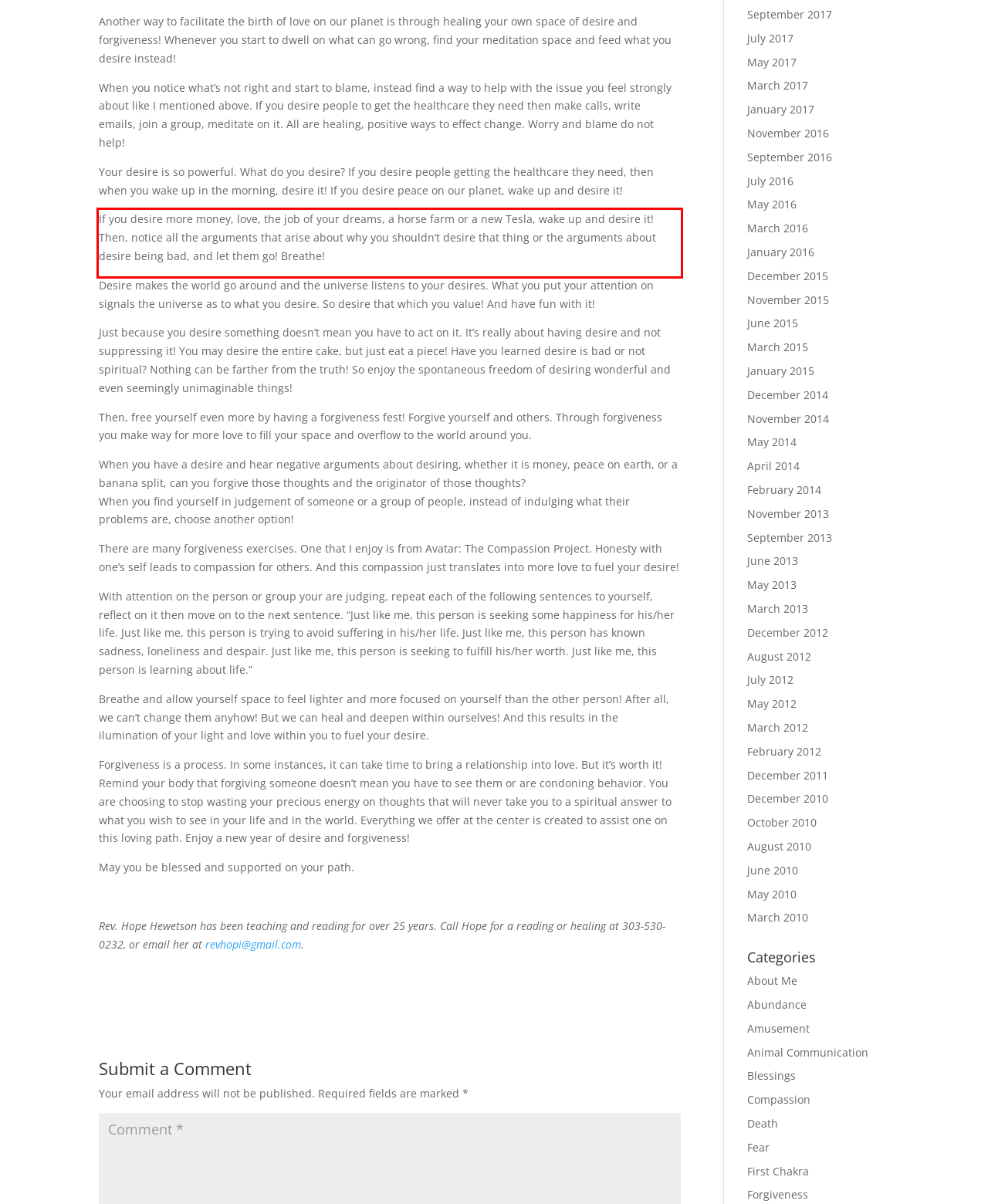With the given screenshot of a webpage, locate the red rectangle bounding box and extract the text content using OCR.

If you desire more money, love, the job of your dreams, a horse farm or a new Tesla, wake up and desire it! Then, notice all the arguments that arise about why you shouldn’t desire that thing or the arguments about desire being bad, and let them go! Breathe!